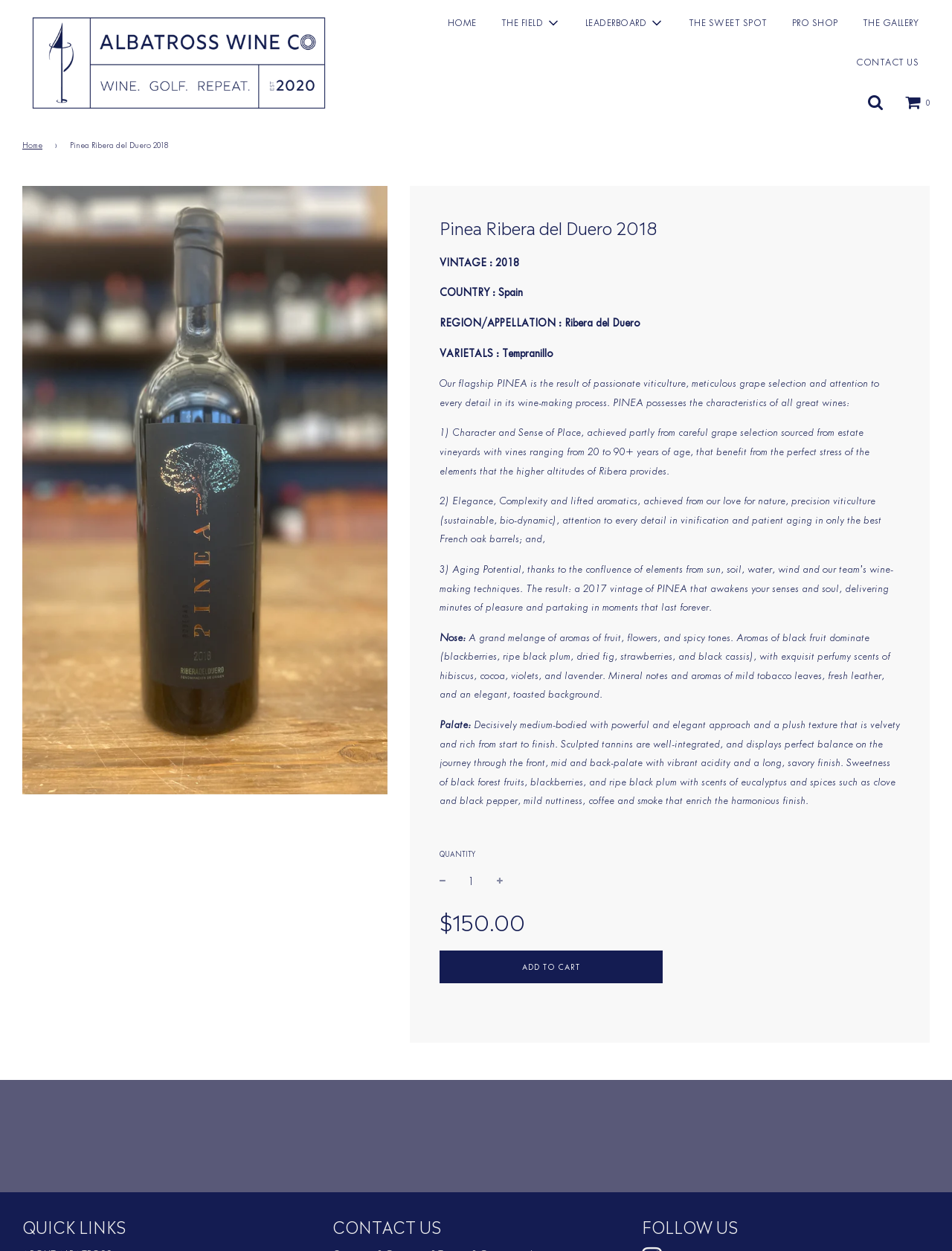What is the name of the wine?
Respond to the question with a single word or phrase according to the image.

Pinea Ribera del Duero 2018